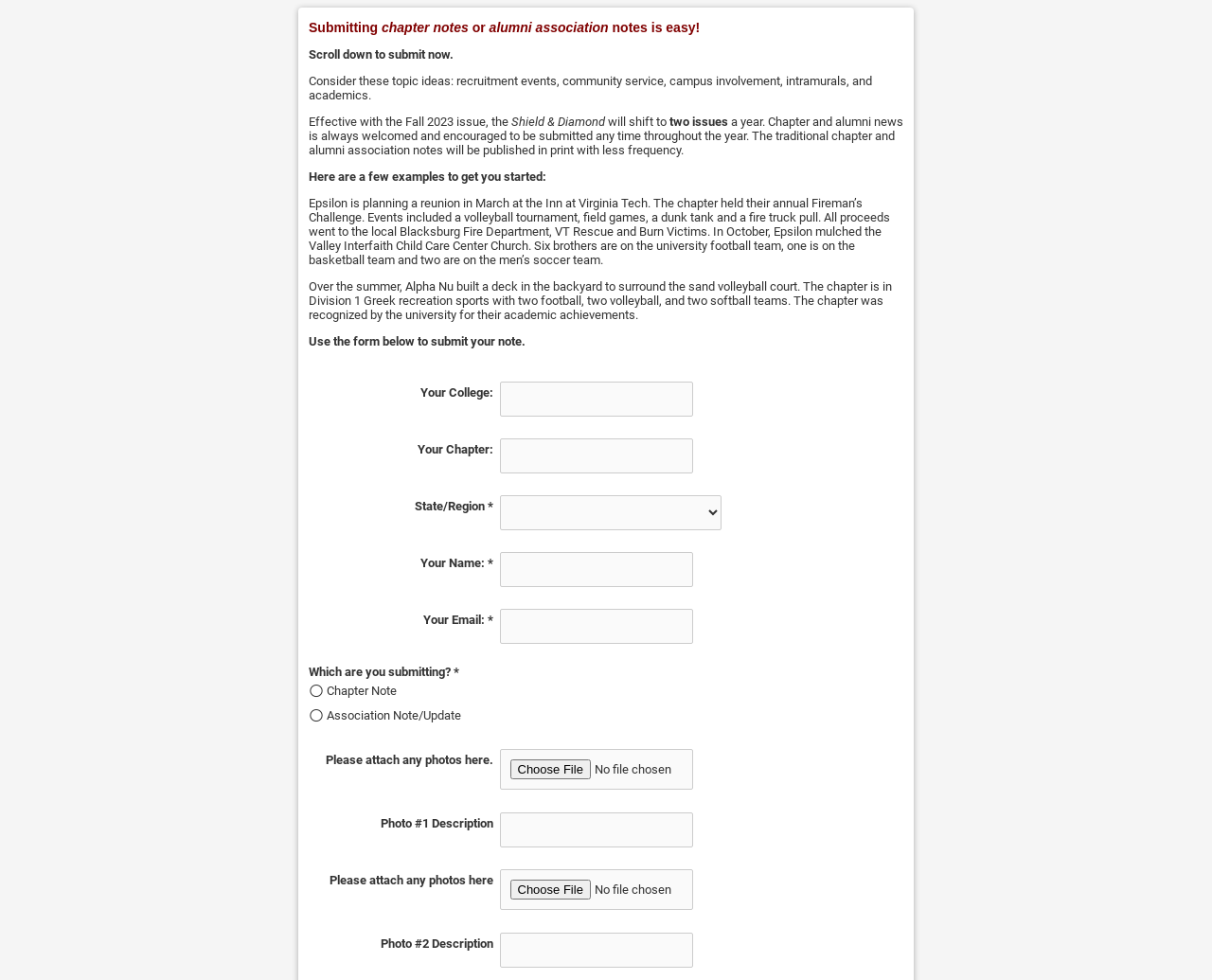Determine the coordinates of the bounding box that should be clicked to complete the instruction: "Enter your college". The coordinates should be represented by four float numbers between 0 and 1: [left, top, right, bottom].

[0.412, 0.389, 0.571, 0.425]